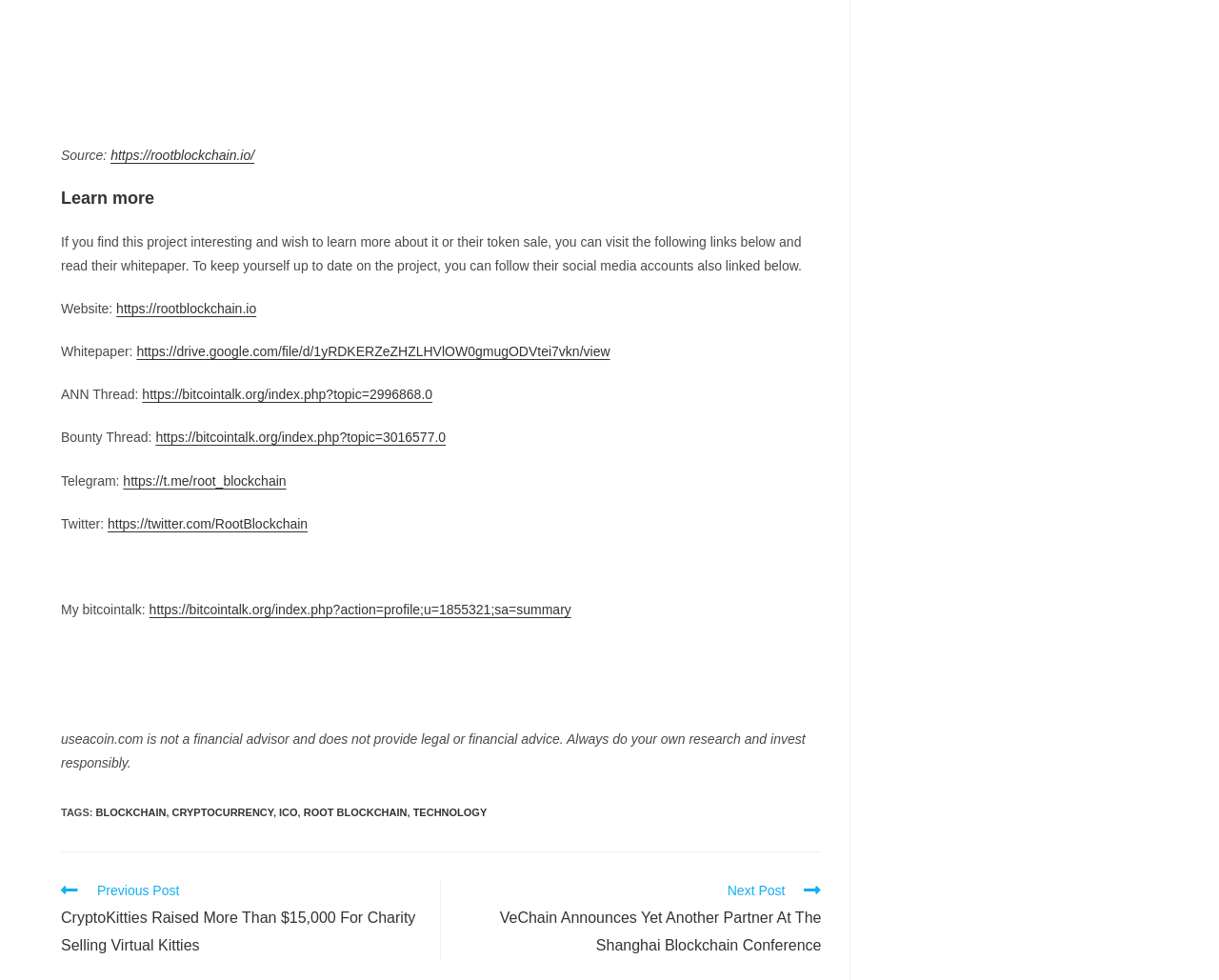Based on the image, provide a detailed and complete answer to the question: 
What social media platforms are linked?

The links 'https://t.me/root_blockchain' and 'https://twitter.com/RootBlockchain' suggest that the project has social media presence on Telegram and Twitter, respectively.